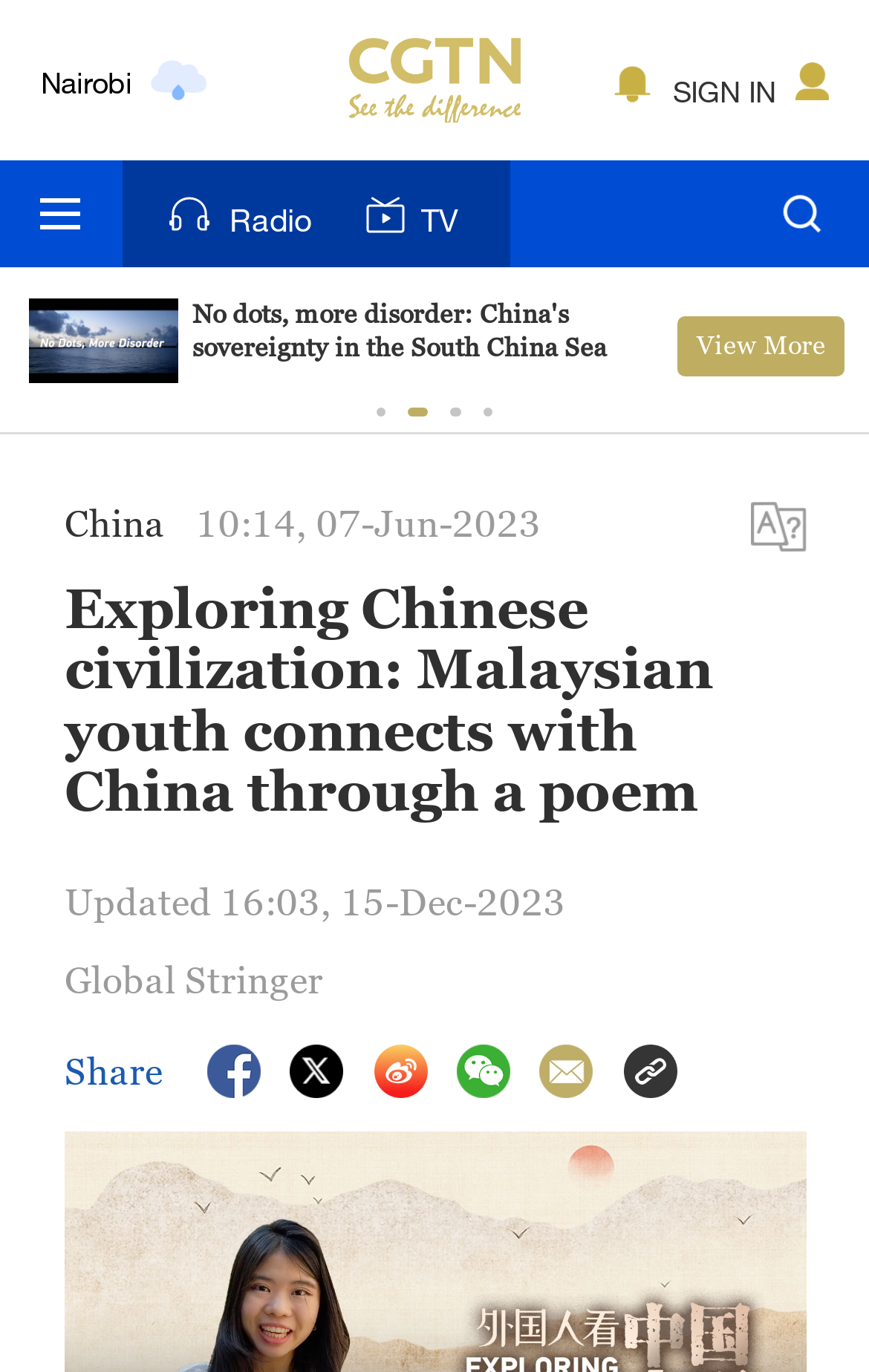Determine the bounding box for the UI element that matches this description: "parent_node: Share".

[0.239, 0.756, 0.3, 0.8]